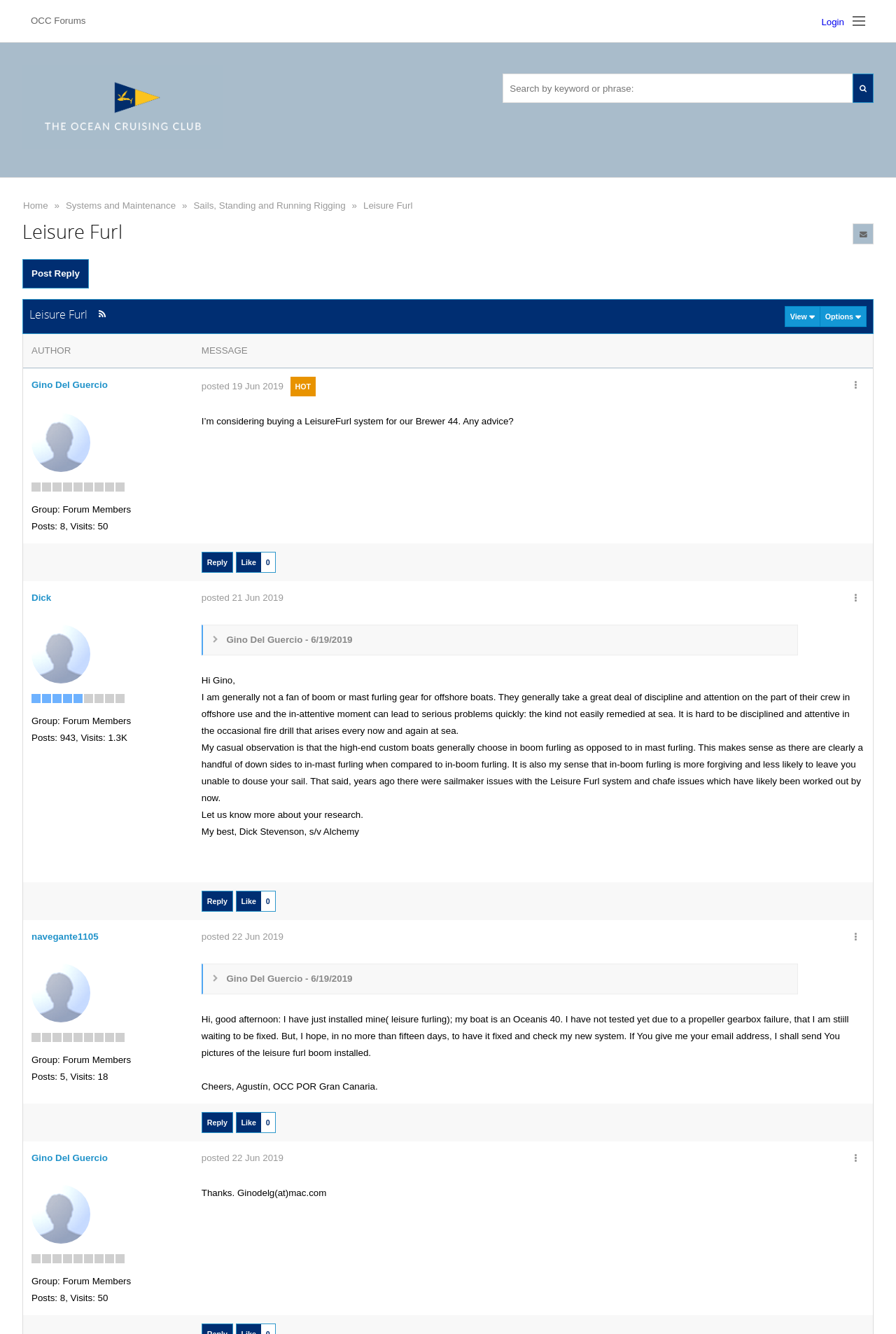Provide the bounding box coordinates of the HTML element described by the text: "Sails, Standing and Running Rigging". The coordinates should be in the format [left, top, right, bottom] with values between 0 and 1.

[0.216, 0.148, 0.386, 0.161]